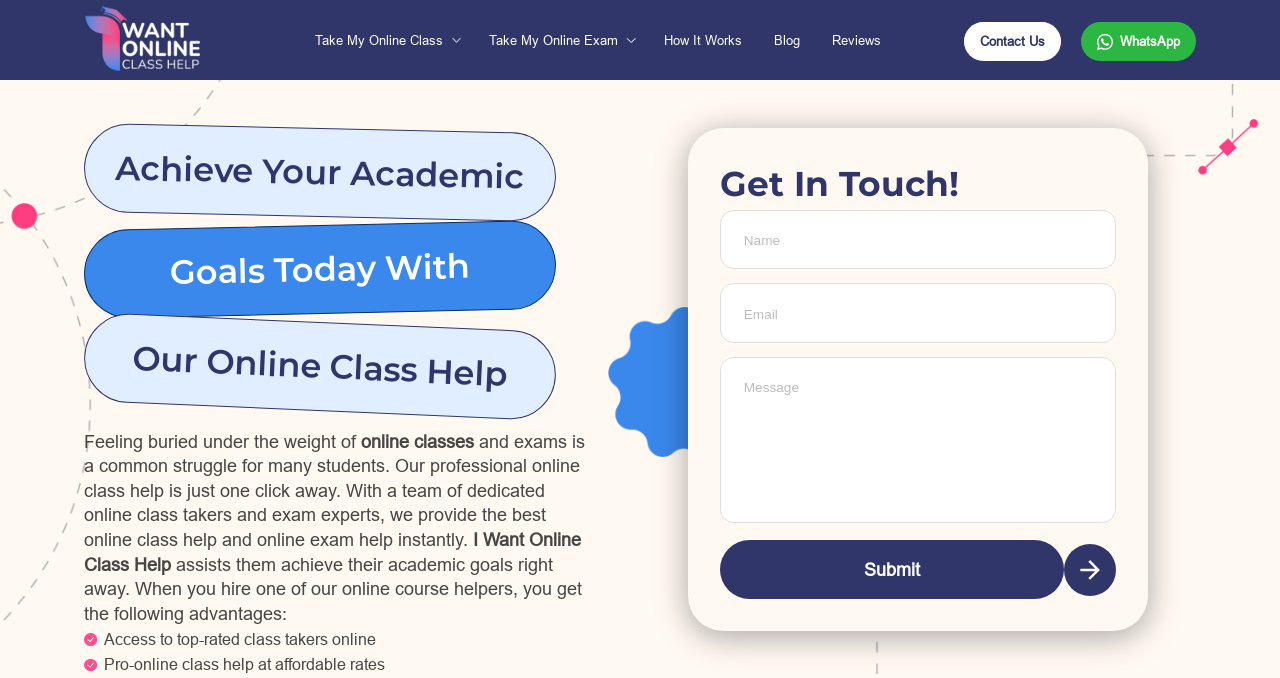Give the bounding box coordinates for this UI element: "alt="I Want Online Class Help"". The coordinates should be four float numbers between 0 and 1, arranged as [left, top, right, bottom].

[0.082, 0.107, 0.195, 0.136]